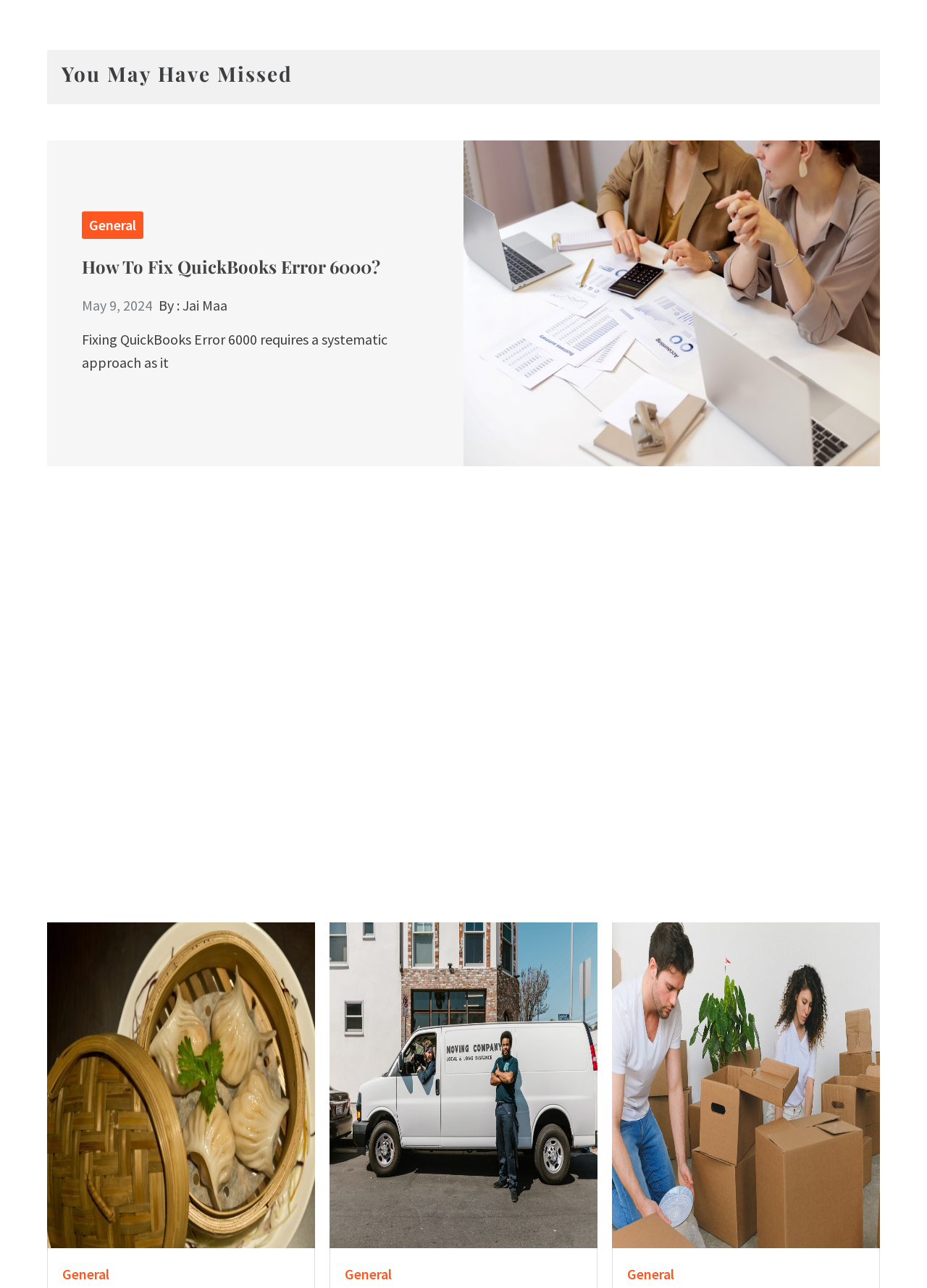Please respond to the question using a single word or phrase:
How many images are associated with the article 'Indo-Chinese Cuisine Catering for ‘Big Fat’ Weddings and Grand Events in Delhi'?

1